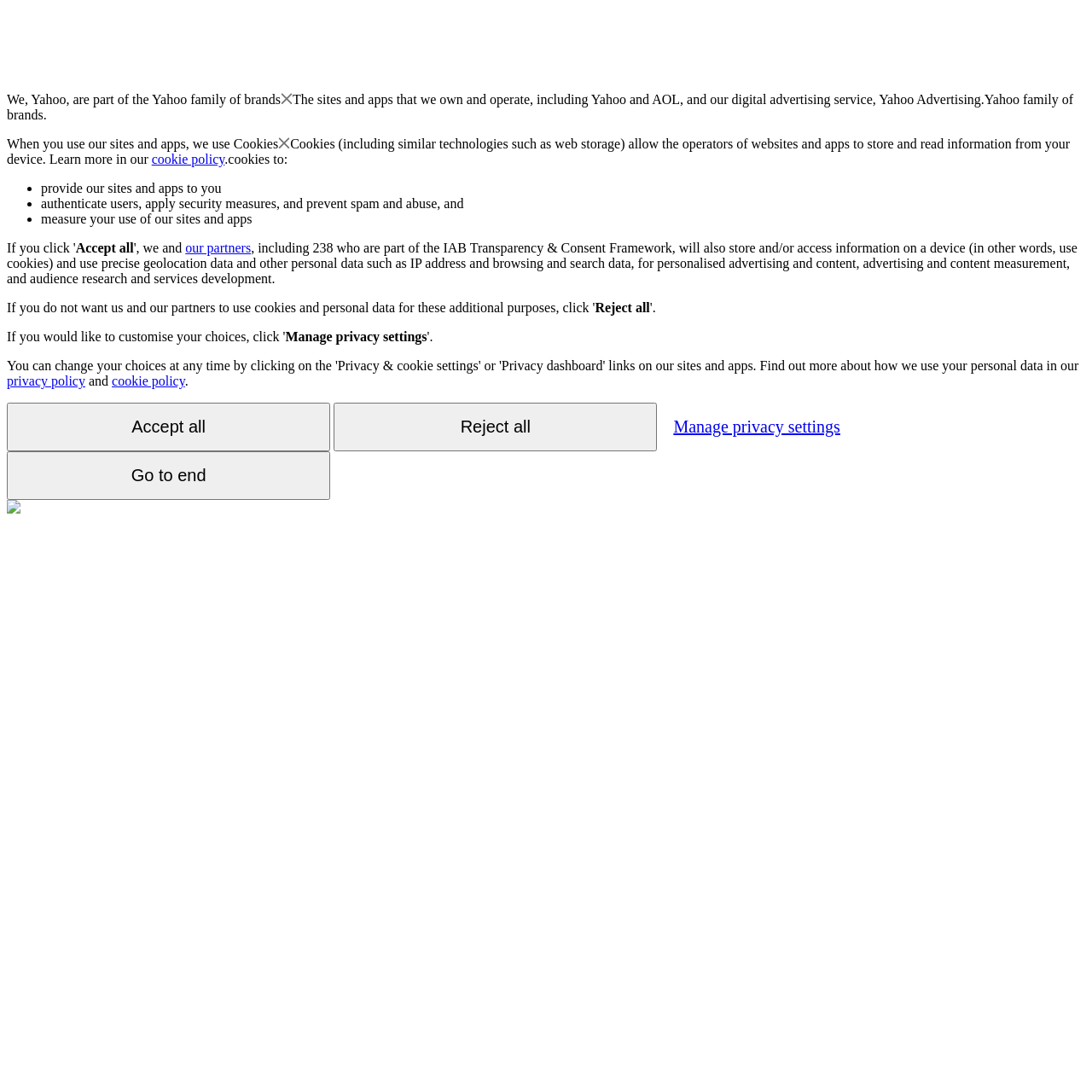What is Yahoo part of?
From the screenshot, provide a brief answer in one word or phrase.

Yahoo family of brands